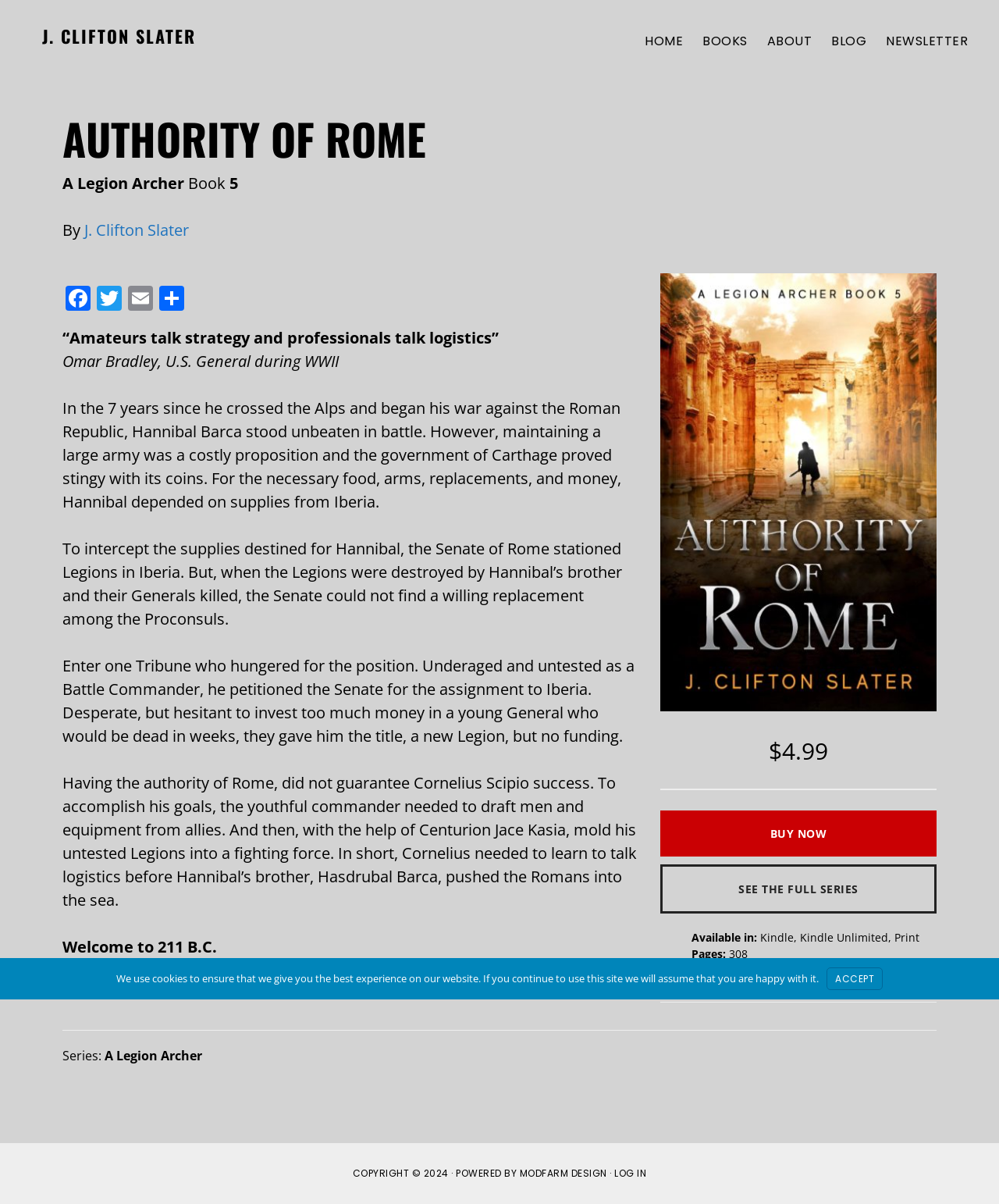How many pages does the book have?
Look at the image and answer with only one word or phrase.

308